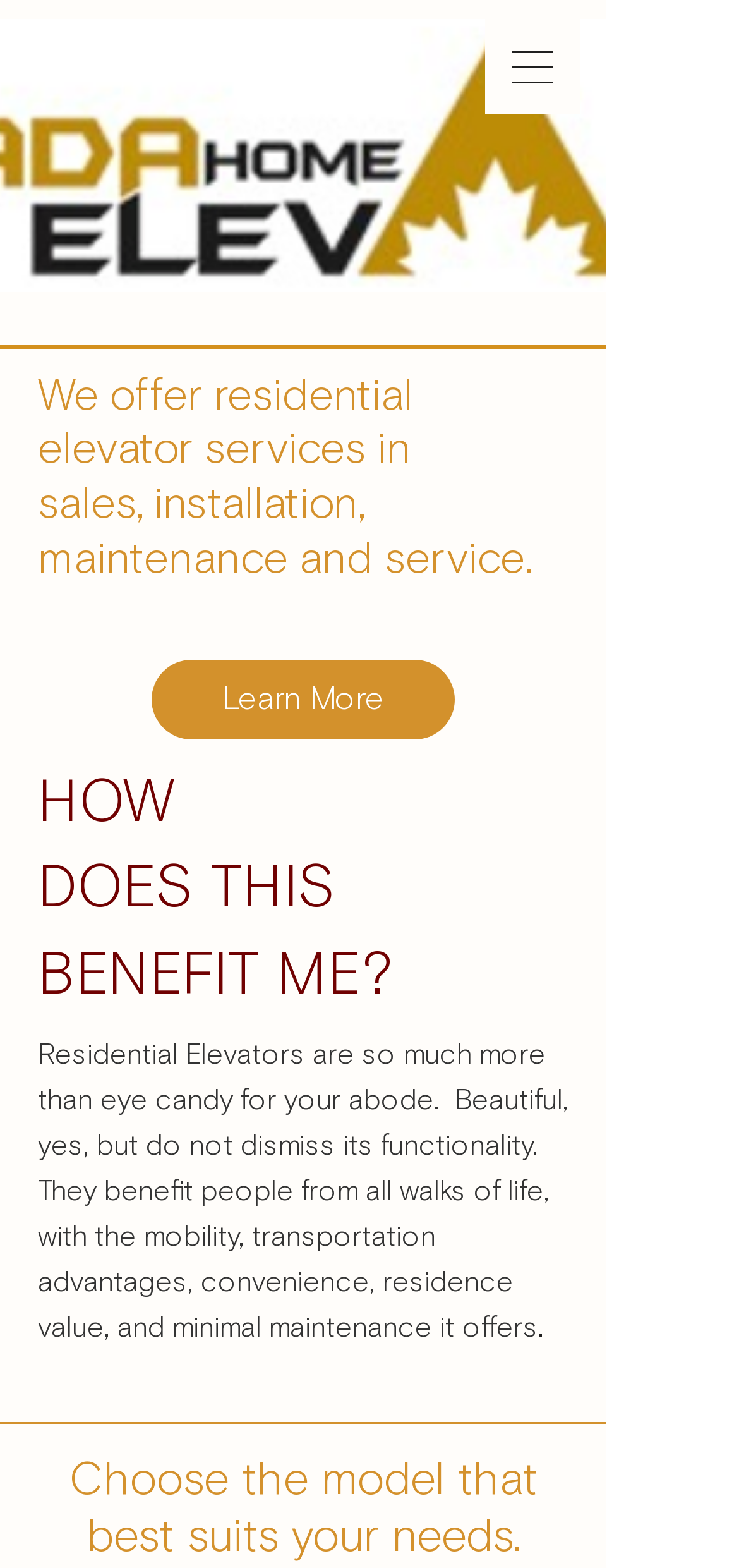Respond to the question below with a single word or phrase: What is the focus of the webpage?

Canada Home Elevator